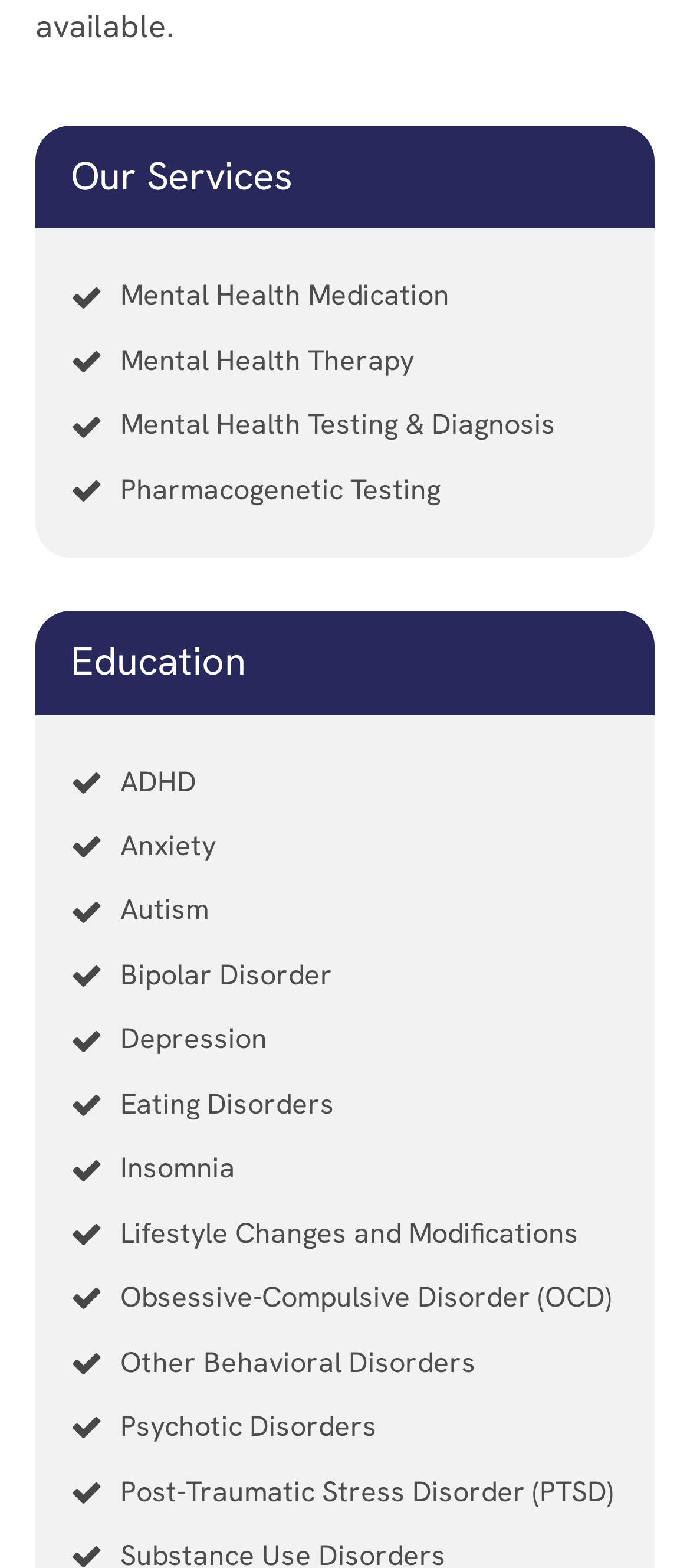Please locate the clickable area by providing the bounding box coordinates to follow this instruction: "Read about Post-Traumatic Stress Disorder (PTSD)".

[0.103, 0.931, 0.89, 0.972]